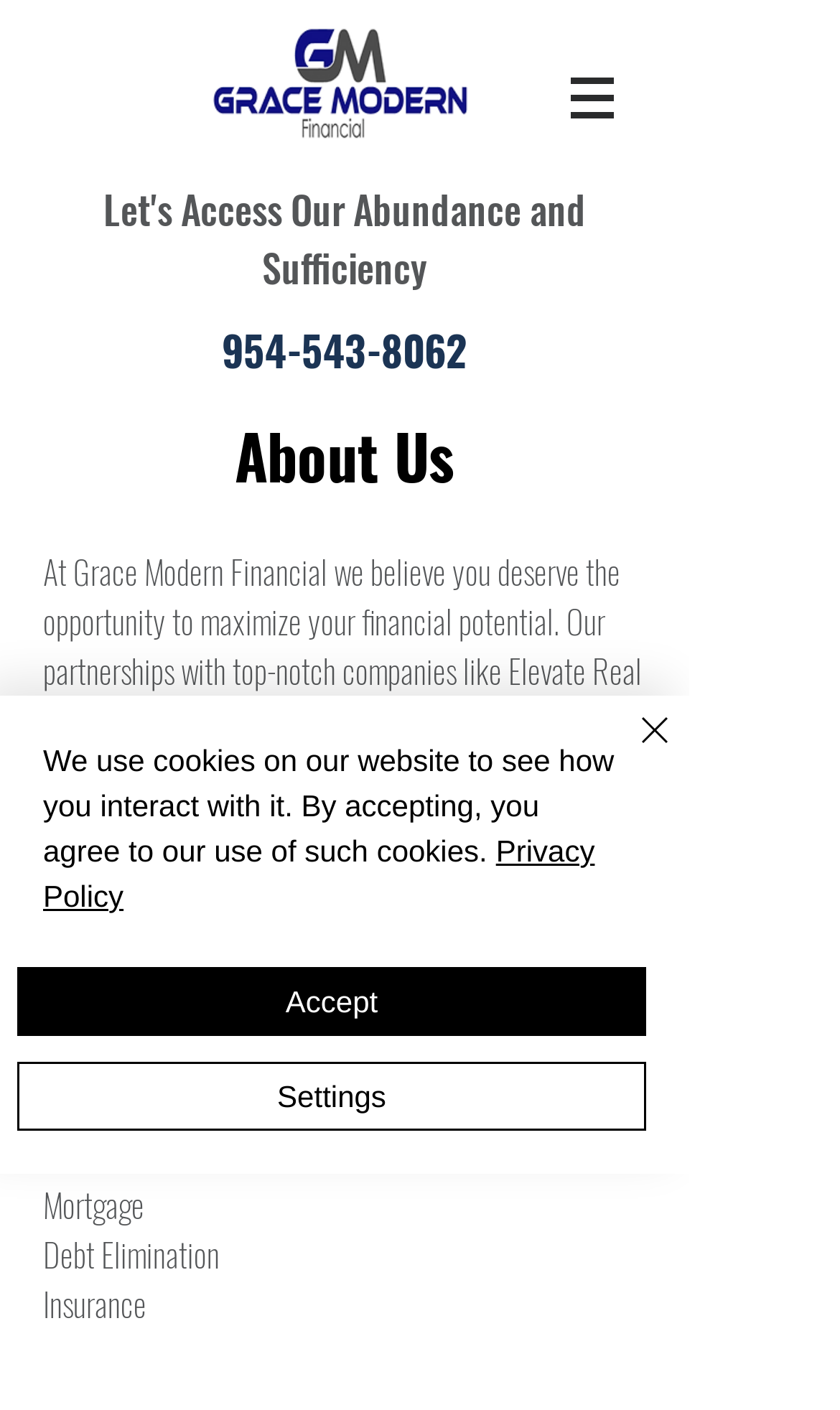Refer to the image and offer a detailed explanation in response to the question: What is the name of the company?

I found this information by looking at the Root Element which has the text 'ABOUT US | Grace Modern Finance' and inferring that 'Grace Modern Finance' is the name of the company.